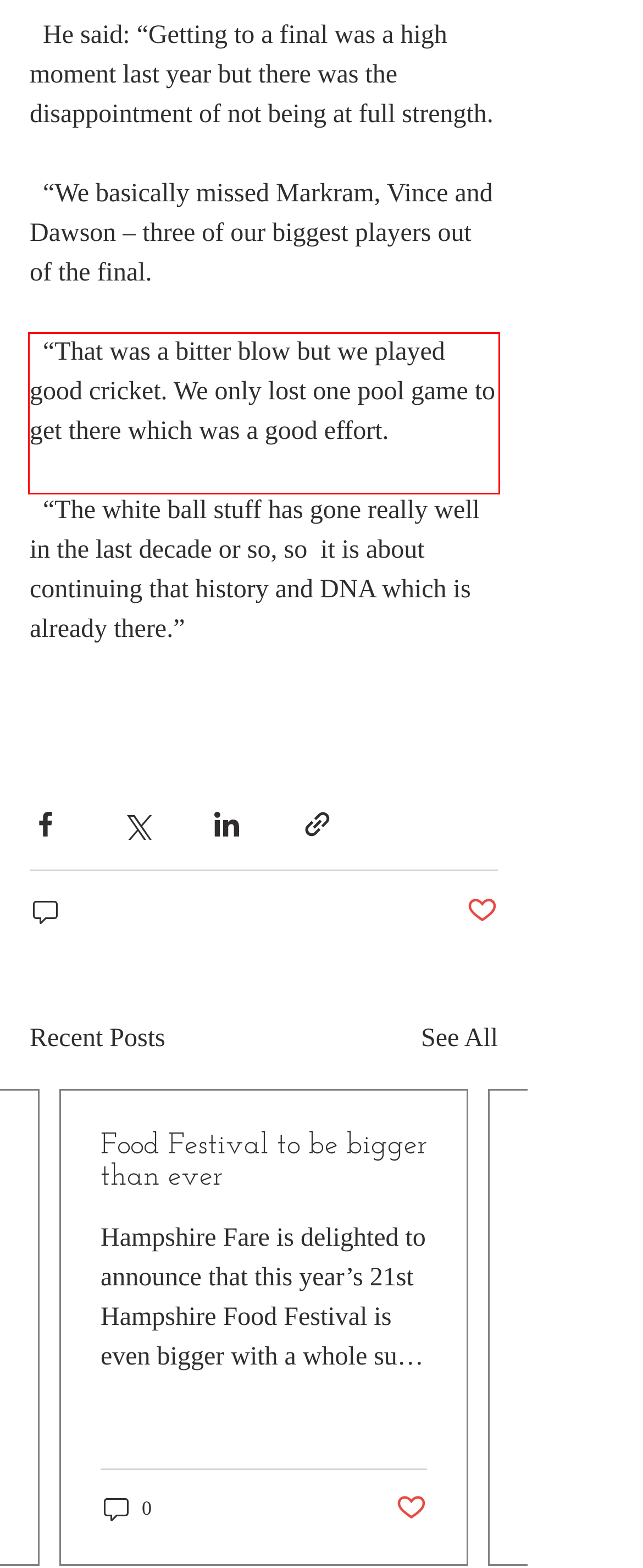Please analyze the screenshot of a webpage and extract the text content within the red bounding box using OCR.

“That was a bitter blow but we played good cricket. We only lost one pool game to get there which was a good effort.